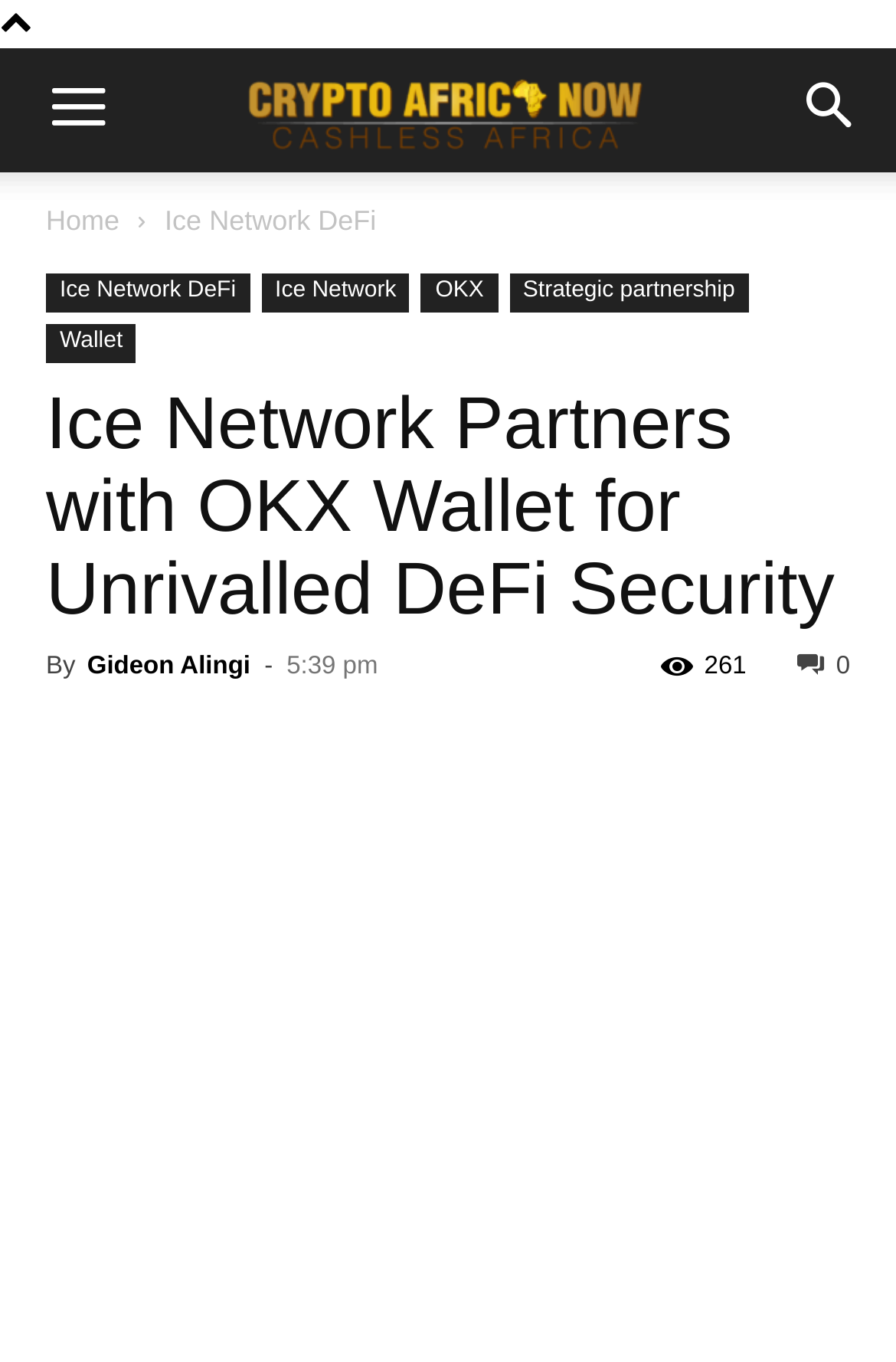Determine the bounding box coordinates of the region I should click to achieve the following instruction: "Go to the home page". Ensure the bounding box coordinates are four float numbers between 0 and 1, i.e., [left, top, right, bottom].

[0.051, 0.15, 0.133, 0.174]